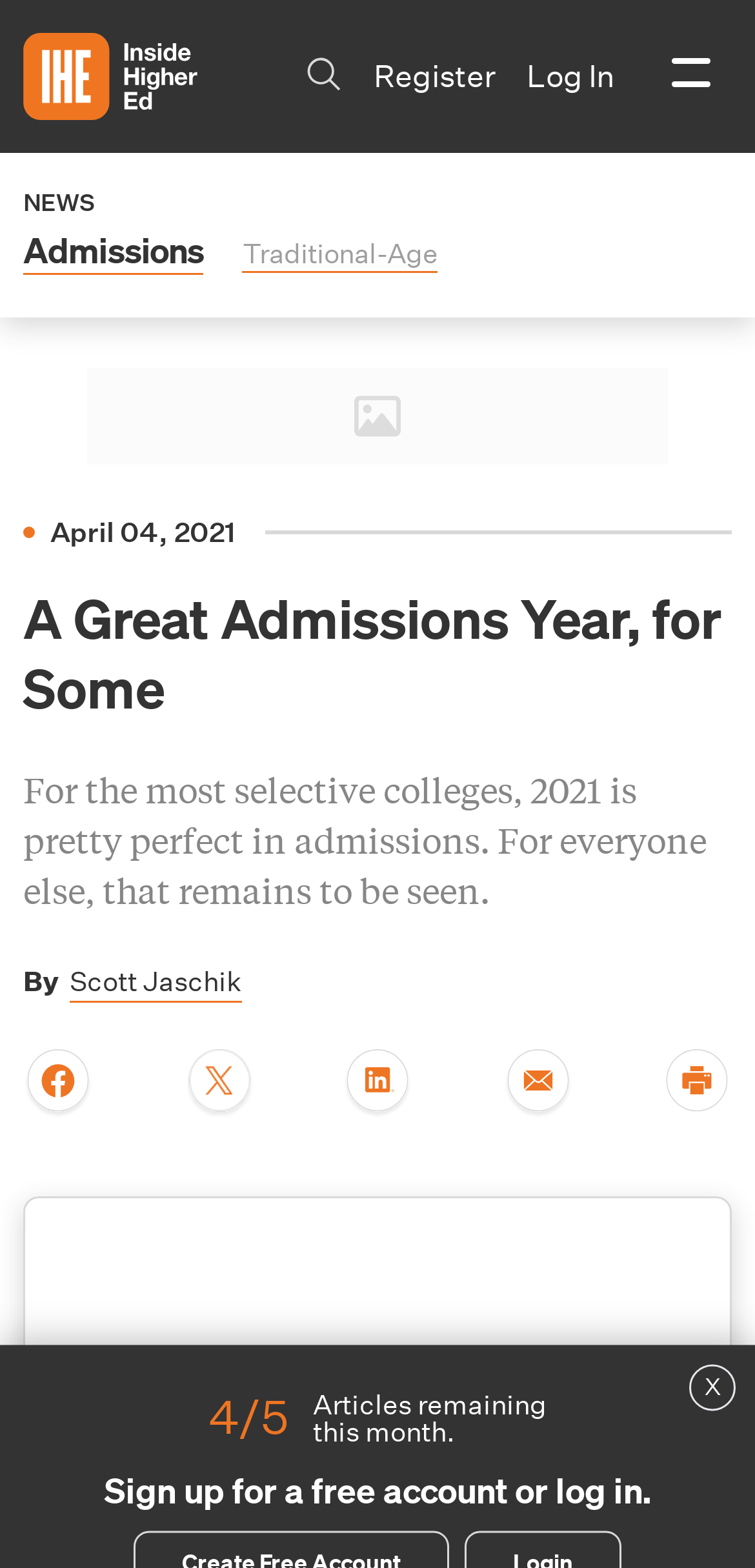Please identify the coordinates of the bounding box that should be clicked to fulfill this instruction: "Register for an account".

[0.495, 0.033, 0.656, 0.065]